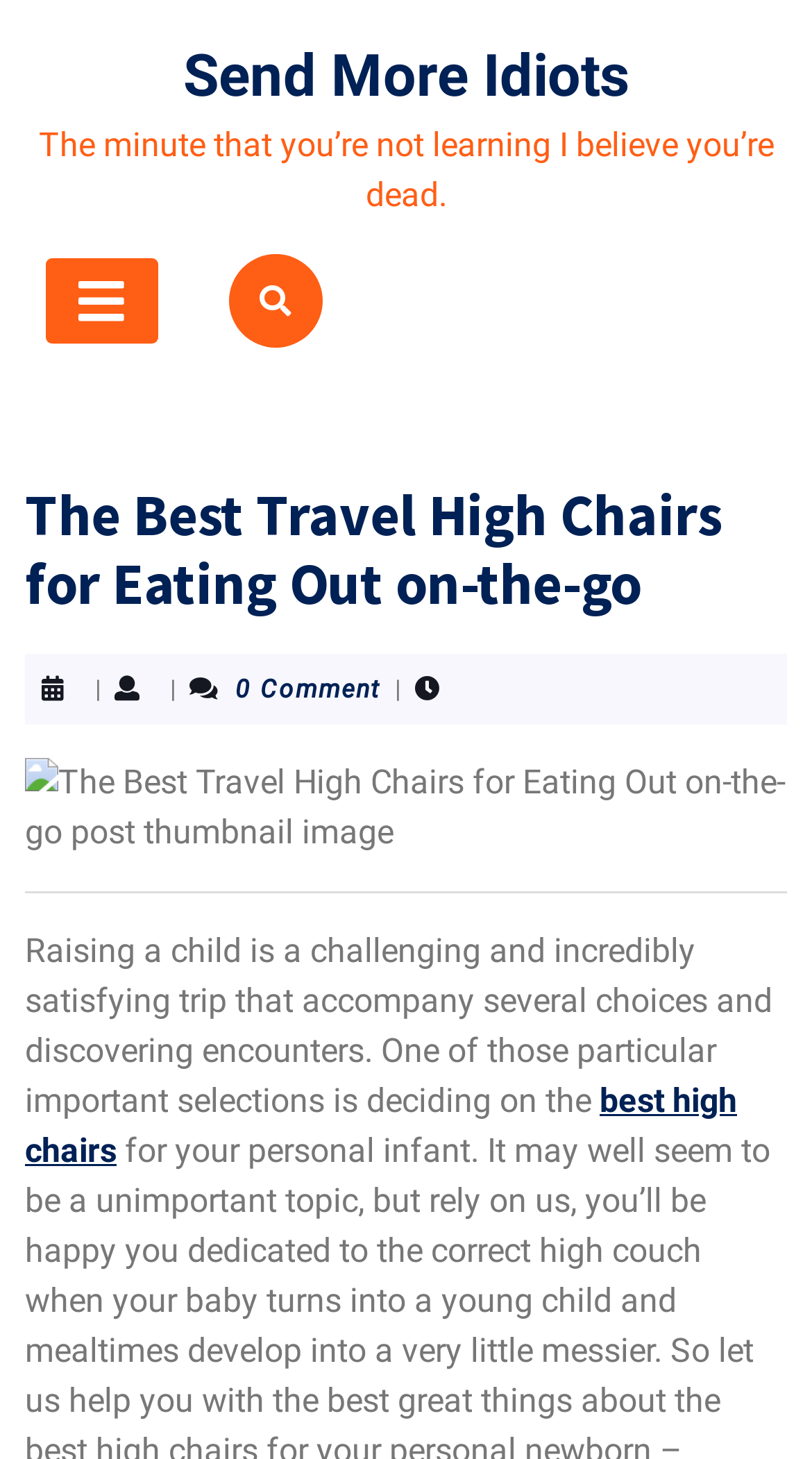What is the topic of the article?
Use the image to answer the question with a single word or phrase.

Travel high chairs